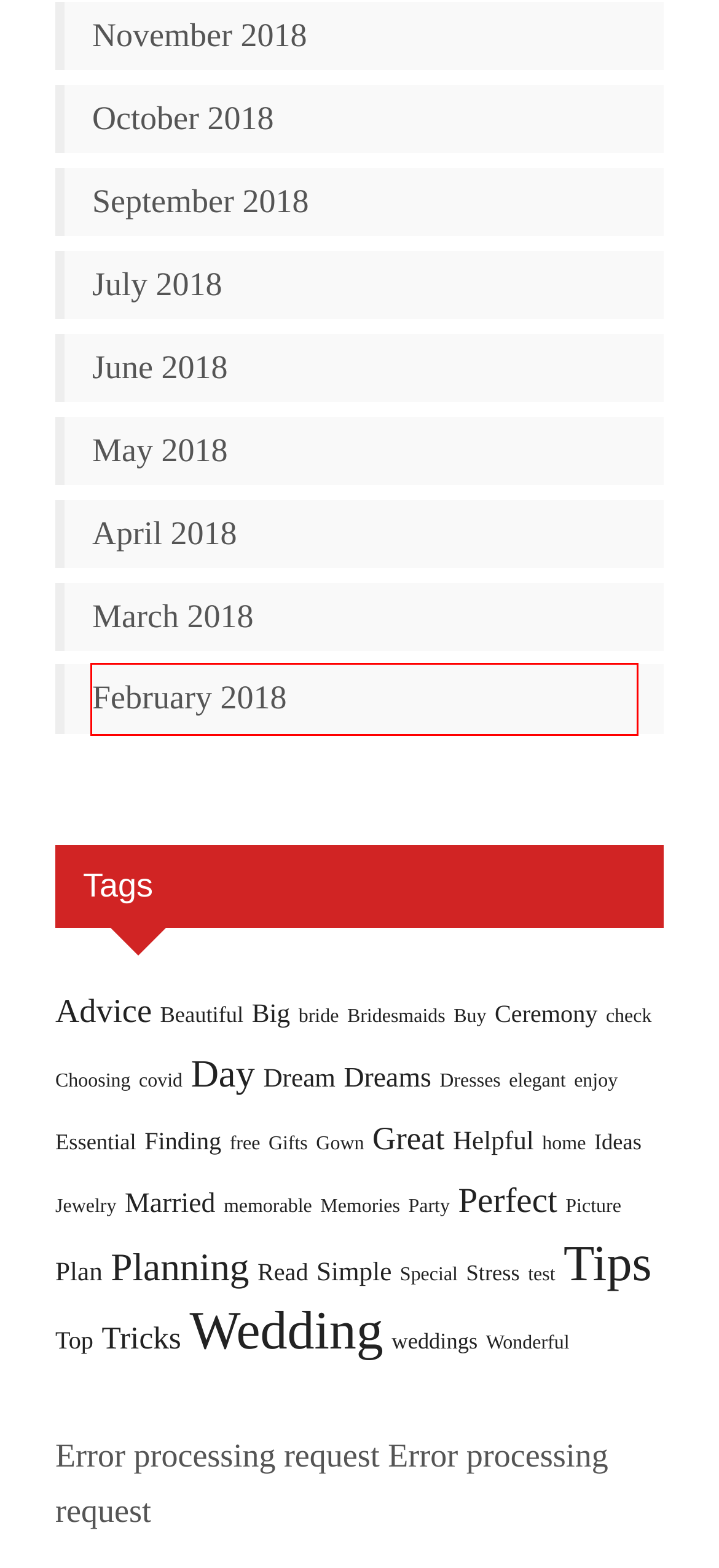You are looking at a screenshot of a webpage with a red bounding box around an element. Determine the best matching webpage description for the new webpage resulting from clicking the element in the red bounding box. Here are the descriptions:
A. test | Wedding Dragon
B. Memories | Wedding Dragon
C. Picture | Wedding Dragon
D. Gown | Wedding Dragon
E. February, 2018 | Wedding Dragon
F. Great | Wedding Dragon
G. Married | Wedding Dragon
H. check | Wedding Dragon

E